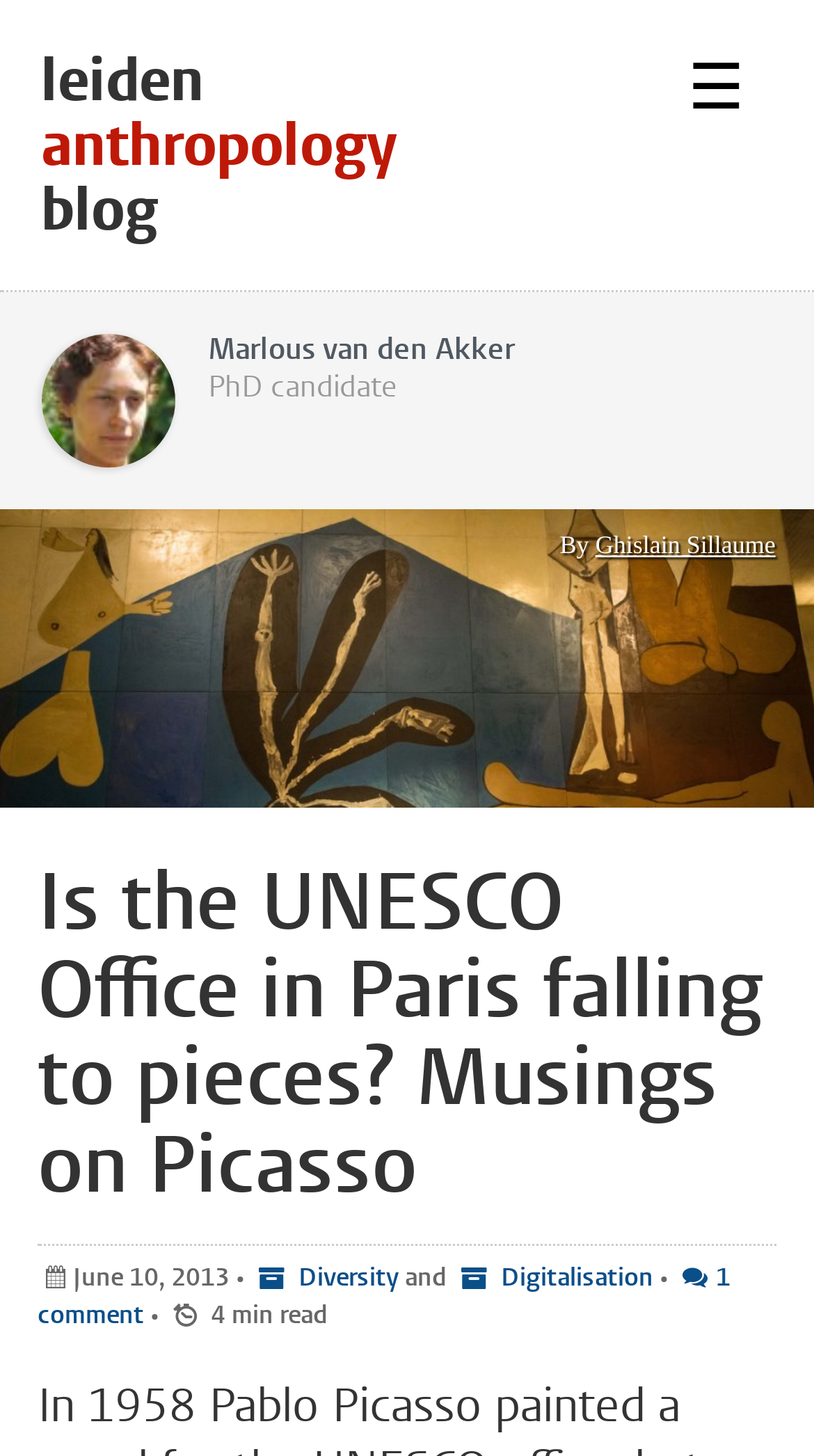From the webpage screenshot, predict the bounding box coordinates (top-left x, top-left y, bottom-right x, bottom-right y) for the UI element described here: Digitalisation

[0.557, 0.865, 0.803, 0.888]